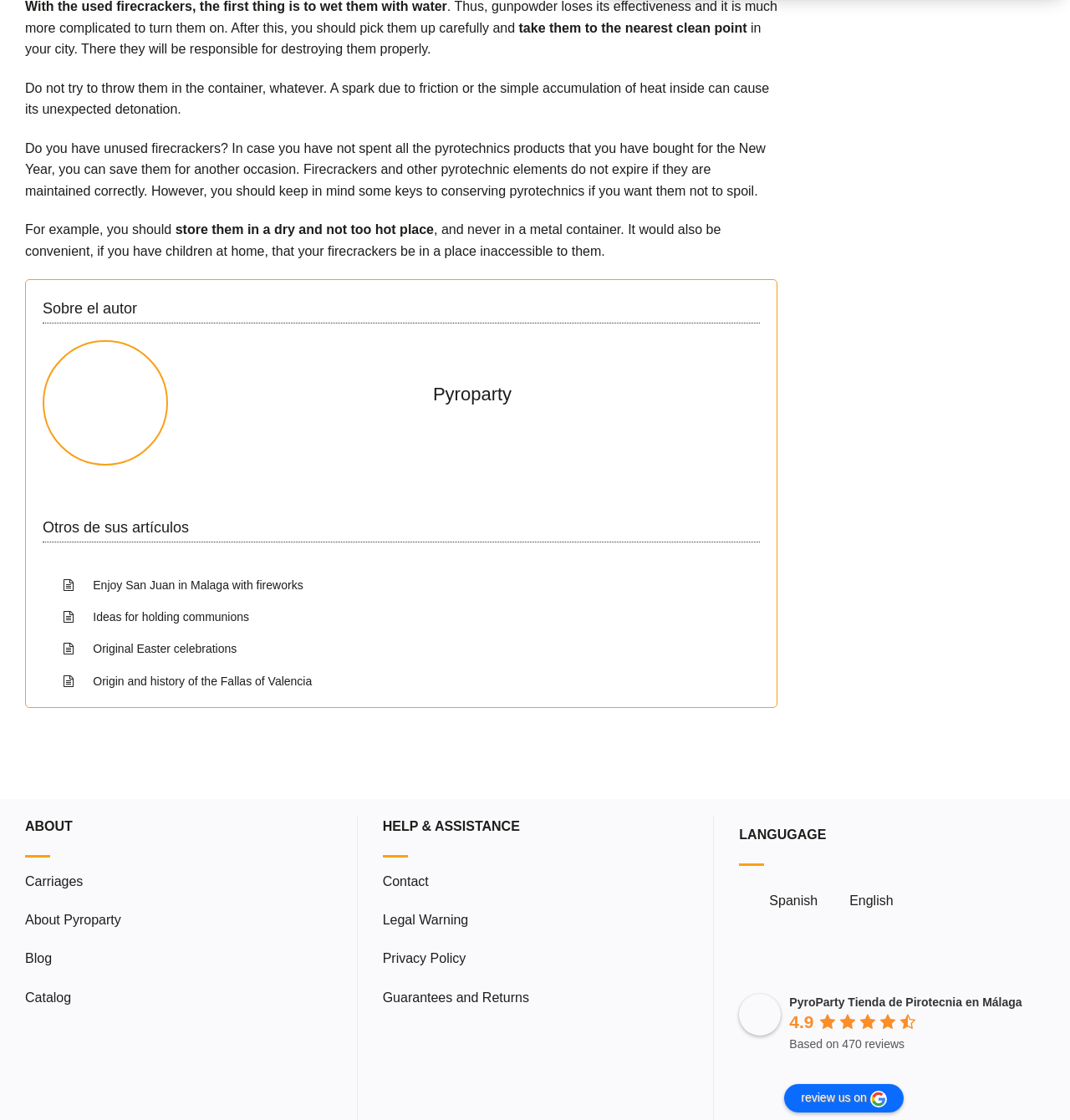Please specify the coordinates of the bounding box for the element that should be clicked to carry out this instruction: "go to the blog page". The coordinates must be four float numbers between 0 and 1, formatted as [left, top, right, bottom].

[0.023, 0.85, 0.048, 0.862]